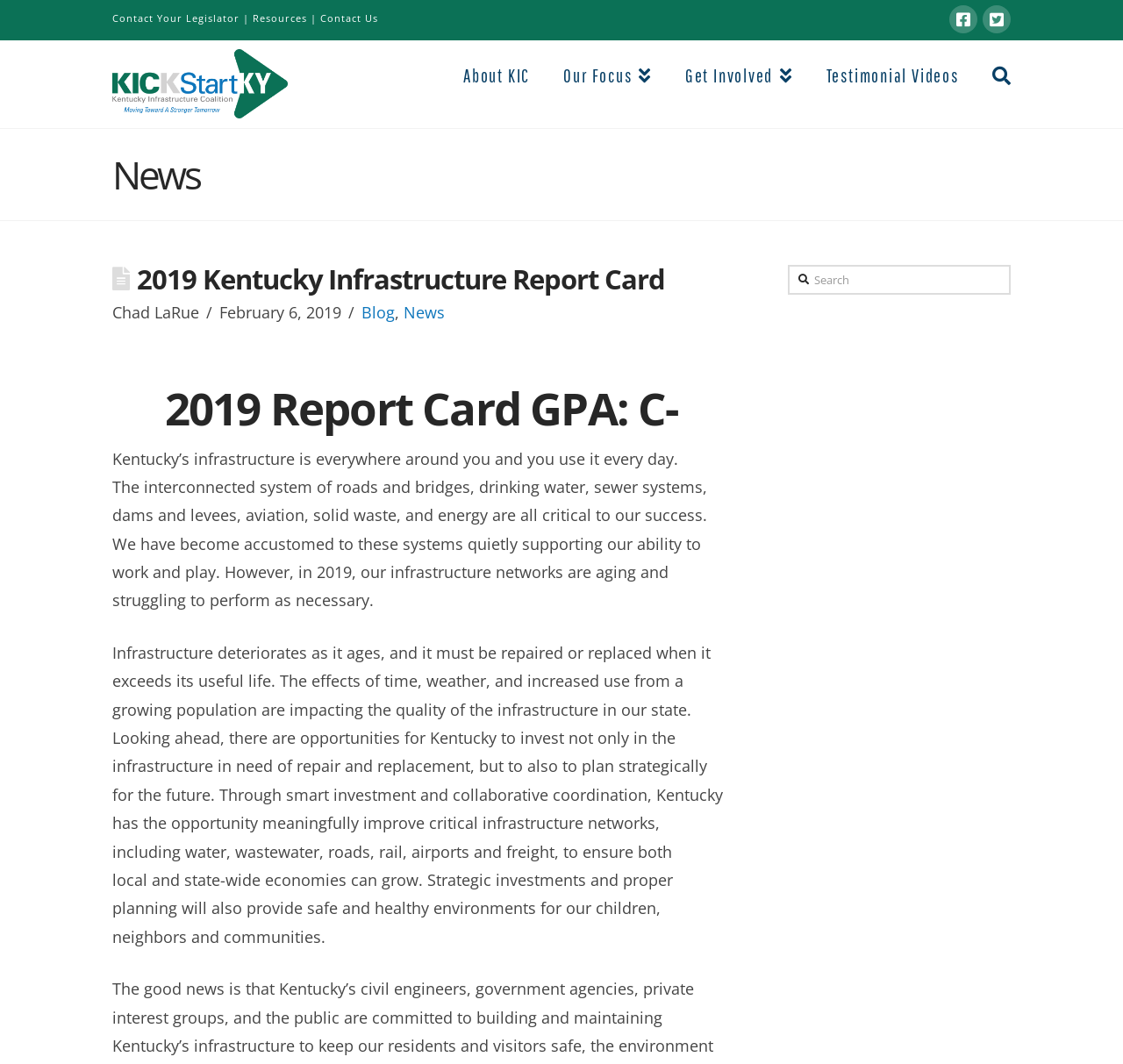Please determine the bounding box coordinates for the UI element described as: "About KIC".

[0.397, 0.038, 0.486, 0.12]